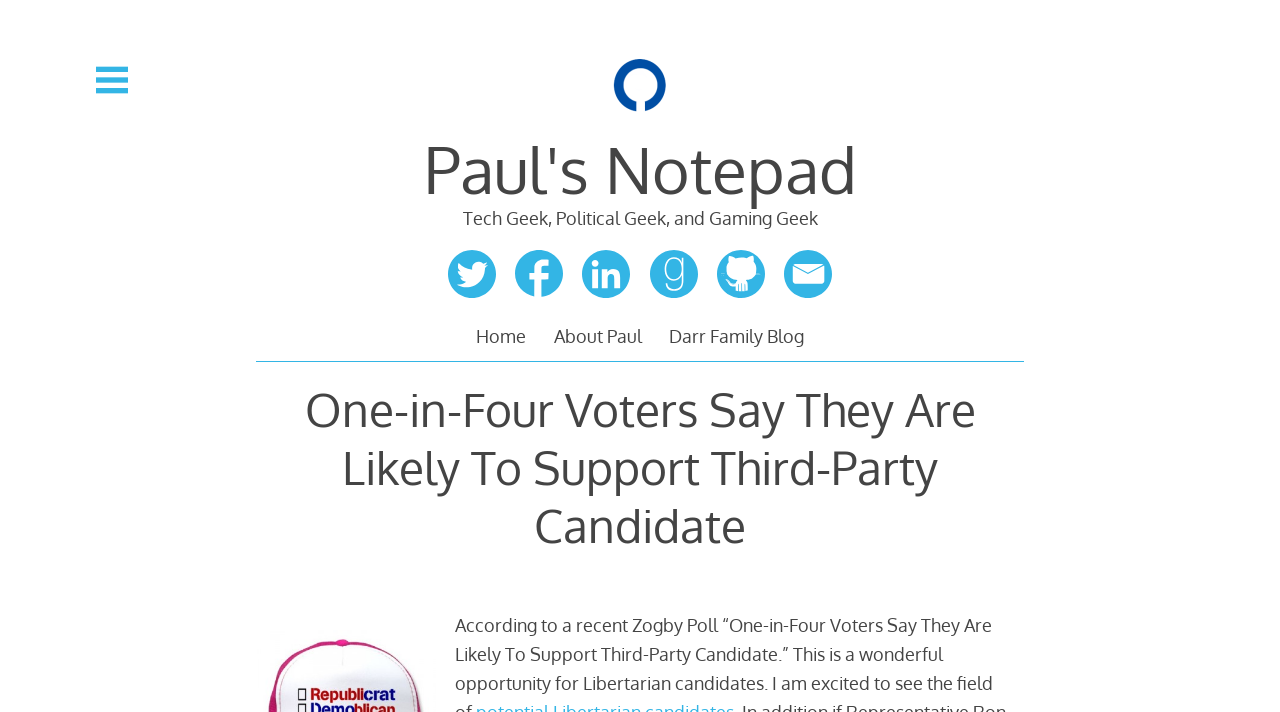What is the text of the first heading?
Look at the screenshot and respond with a single word or phrase.

One-in-Four Voters Say They Are Likely To Support Third-Party Candidate